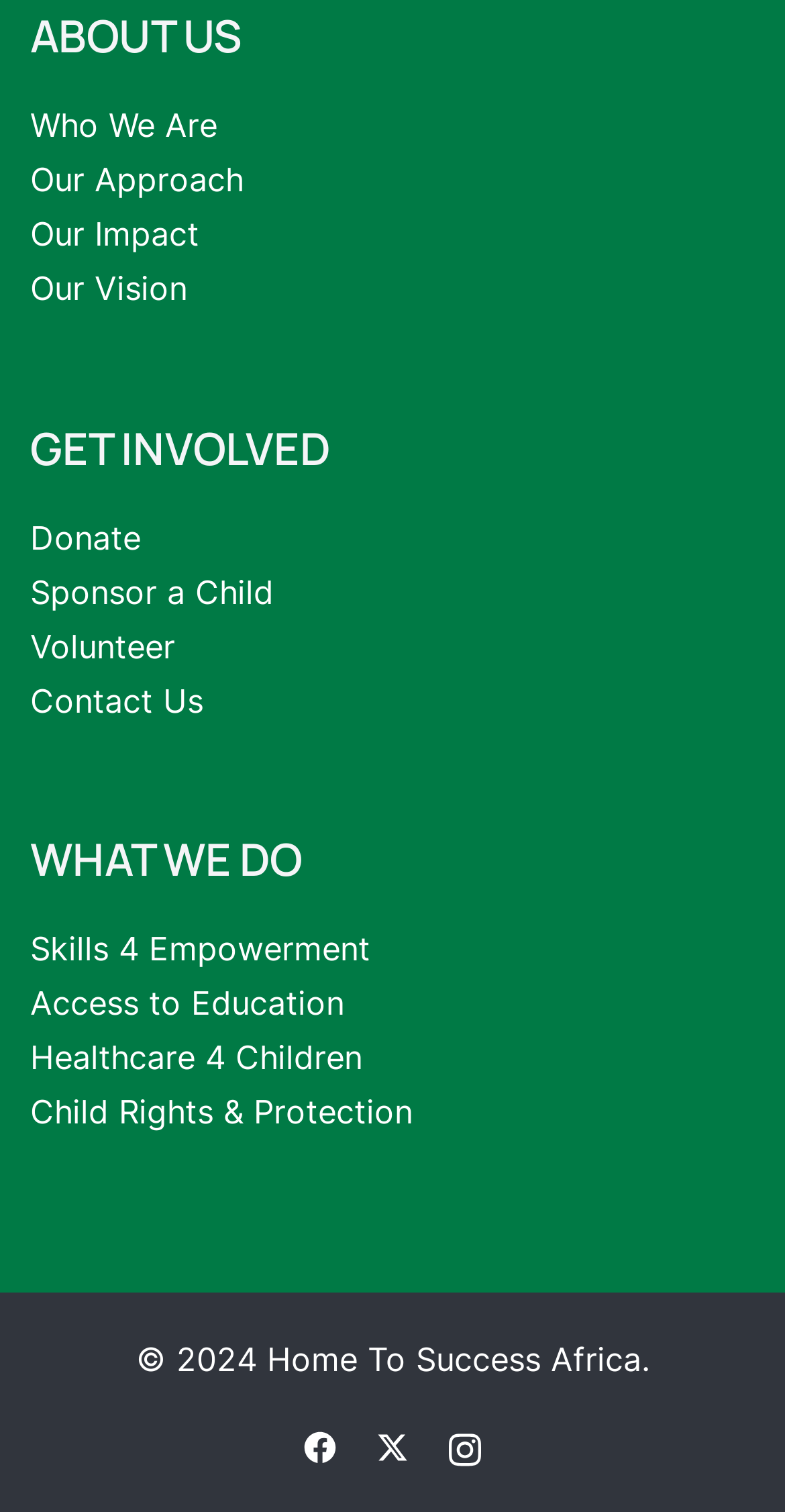Determine the bounding box for the HTML element described here: "https://instagram.com". The coordinates should be given as [left, top, right, bottom] with each number being a float between 0 and 1.

[0.572, 0.941, 0.613, 0.968]